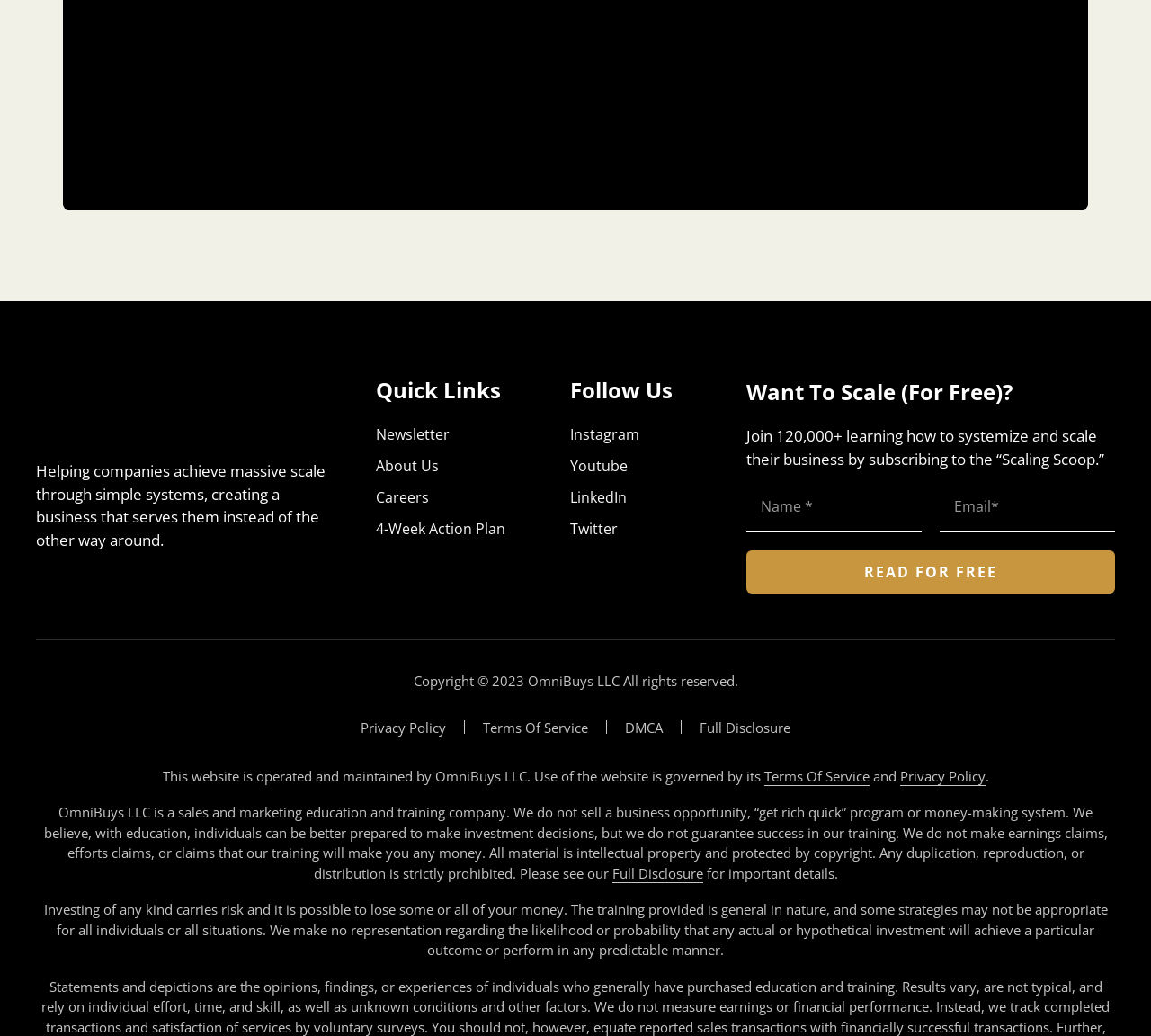Please determine the bounding box coordinates of the section I need to click to accomplish this instruction: "Click on the 'About Us' link".

[0.327, 0.438, 0.48, 0.463]